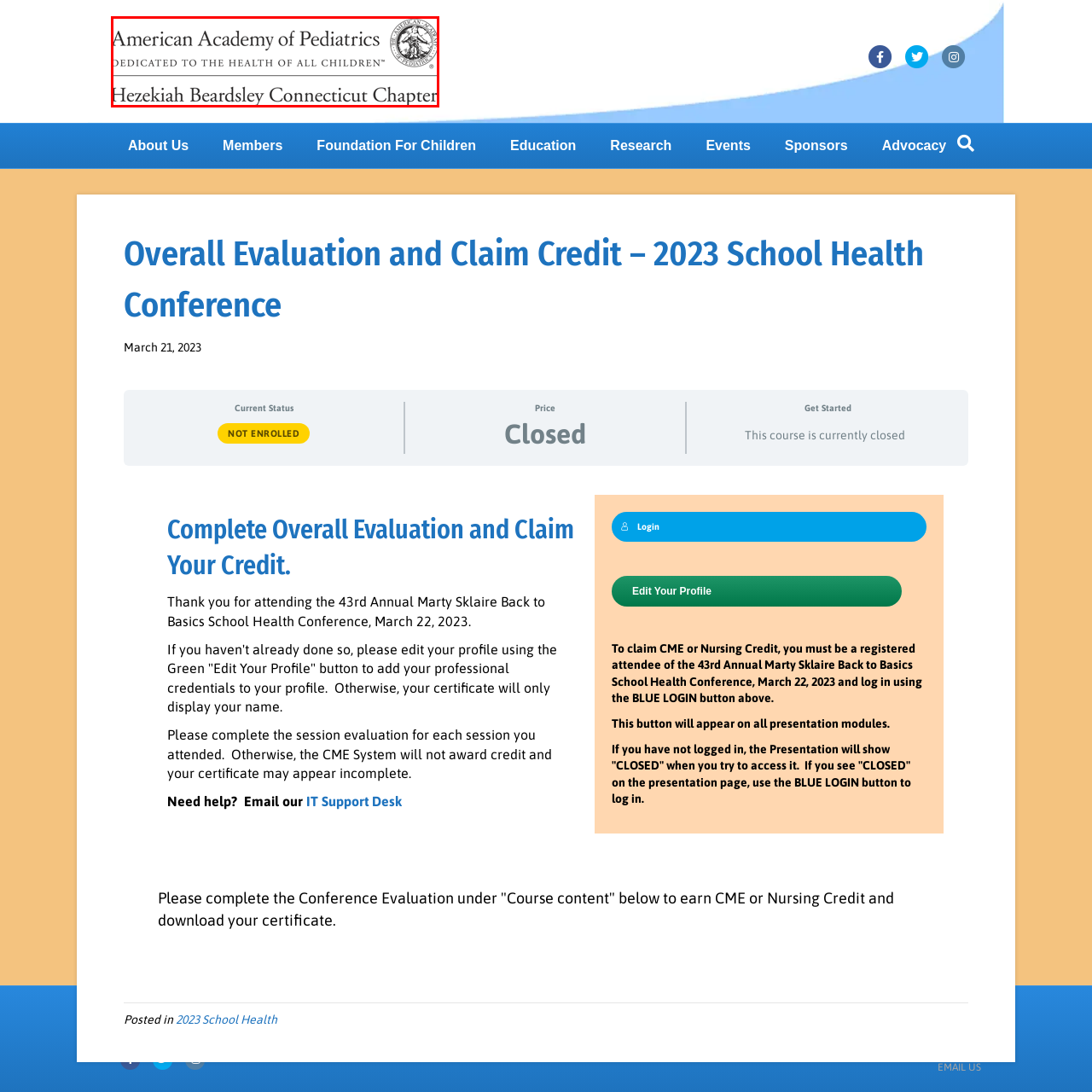What is the focus of the organization?
Please look at the image marked with a red bounding box and provide a one-word or short-phrase answer based on what you see.

Children's healthcare